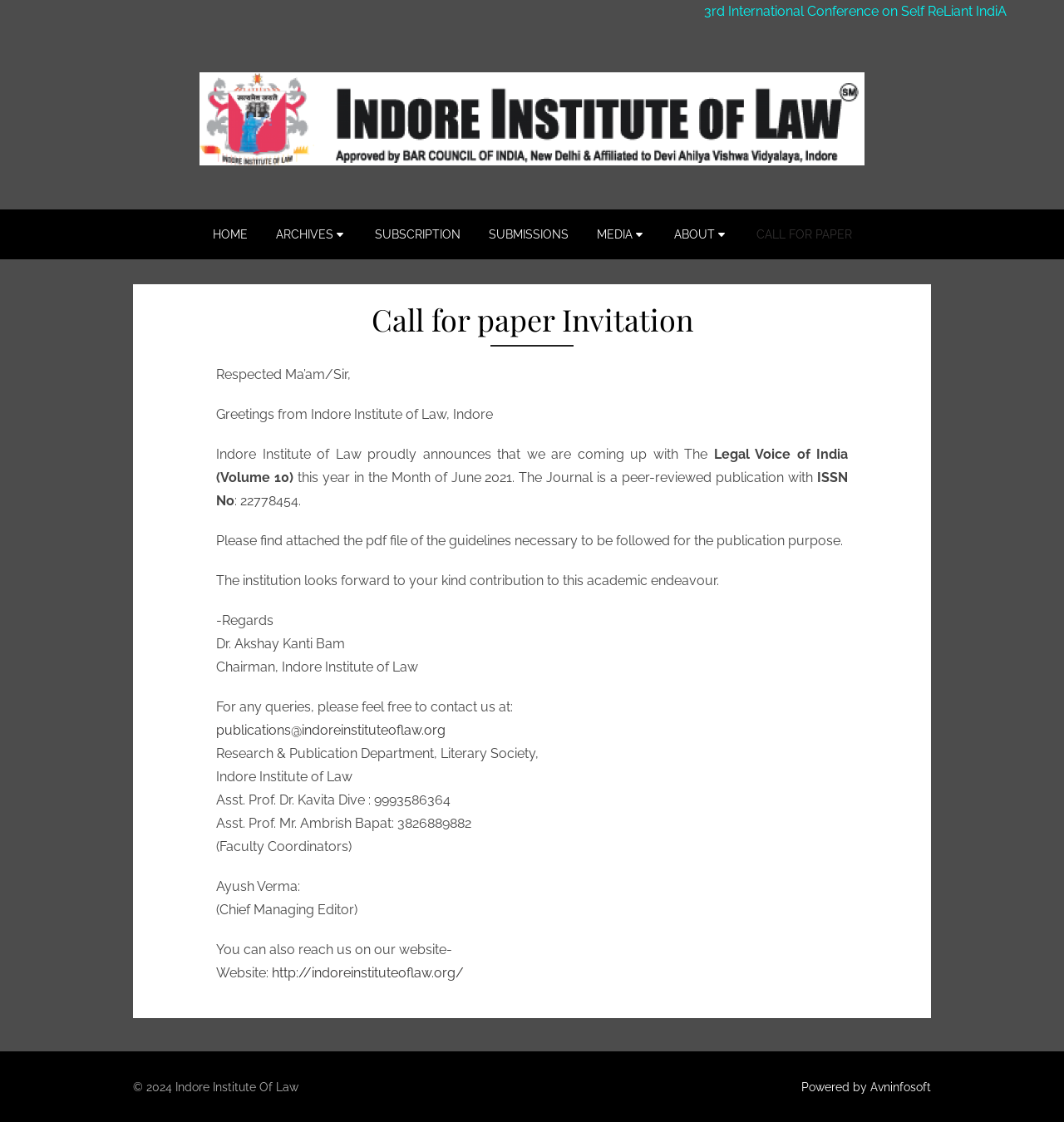What is the name of the chairman of the institution?
Look at the image and provide a detailed response to the question.

The question asks for the name of the chairman of the institution. By reading the text on the webpage, we can find the sentence '-Regards, Dr. Akshay Kanti Bam, Chairman, Indore Institute of Law' which provides the answer.